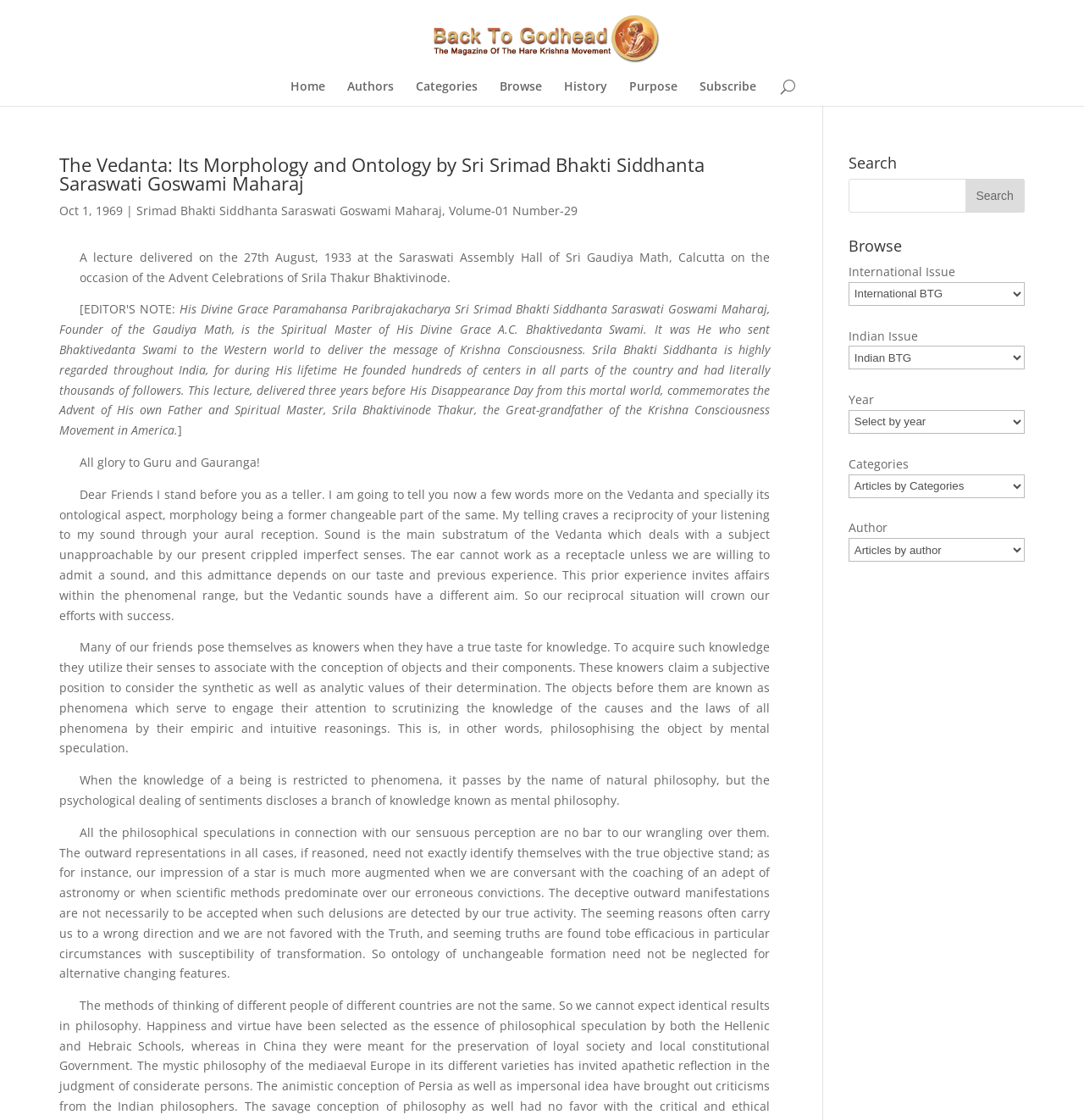Find the bounding box coordinates of the element you need to click on to perform this action: 'Click on the 'Home' link'. The coordinates should be represented by four float values between 0 and 1, in the format [left, top, right, bottom].

[0.268, 0.072, 0.3, 0.095]